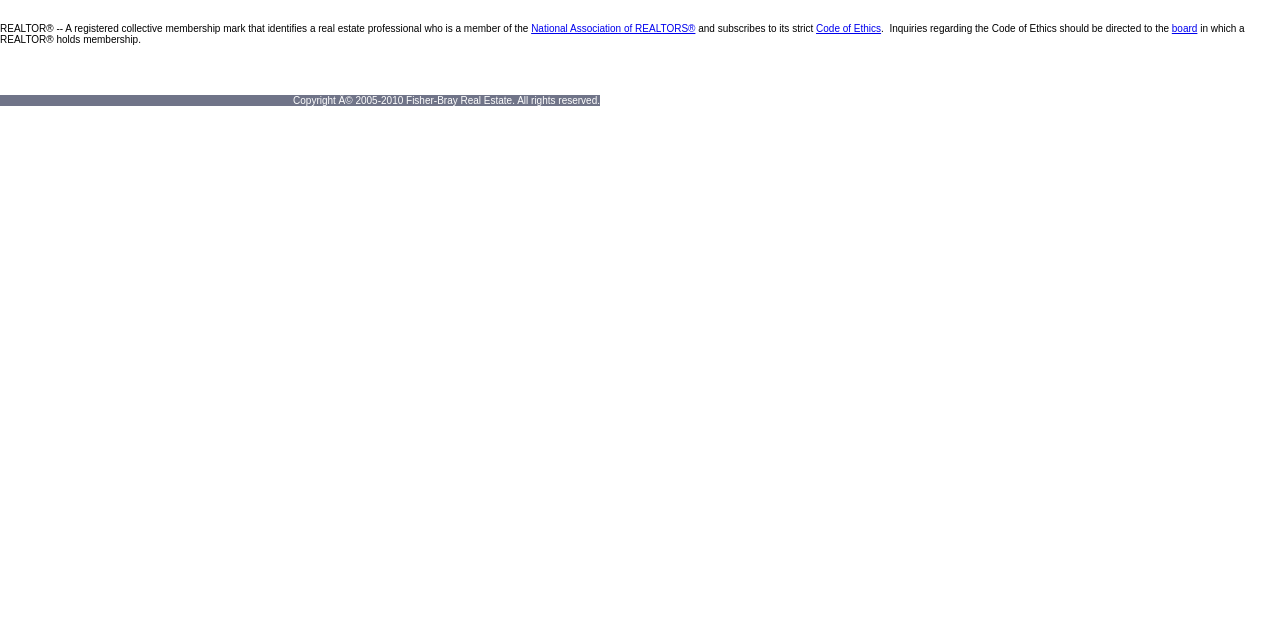Based on the element description: "National Association of REALTORS®", identify the bounding box coordinates for this UI element. The coordinates must be four float numbers between 0 and 1, listed as [left, top, right, bottom].

[0.415, 0.036, 0.543, 0.053]